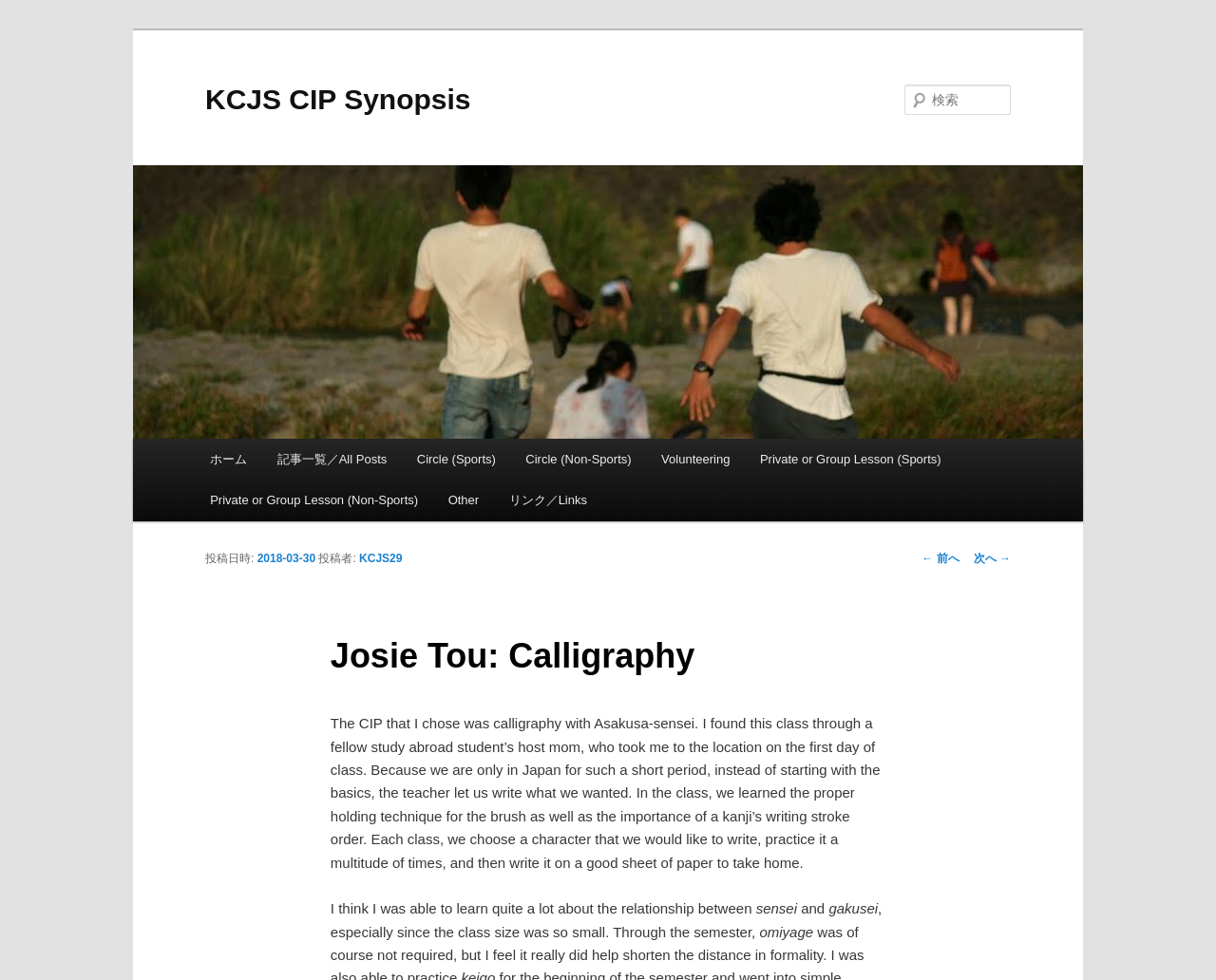Please provide a one-word or short phrase answer to the question:
What is the date of the blog post?

2018-03-30